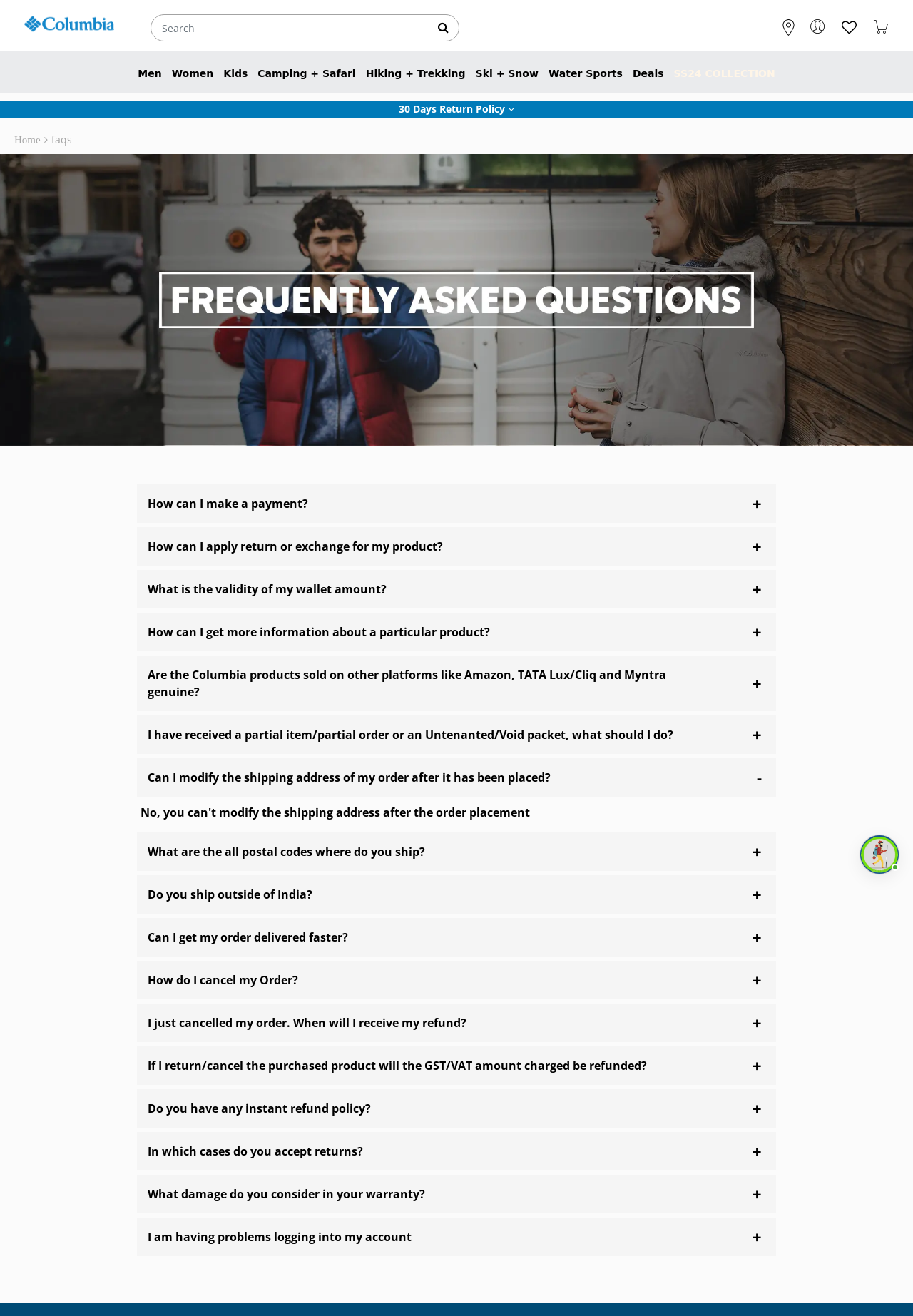Determine the bounding box coordinates for the HTML element described here: "name="search" placeholder="Search"".

[0.165, 0.011, 0.503, 0.031]